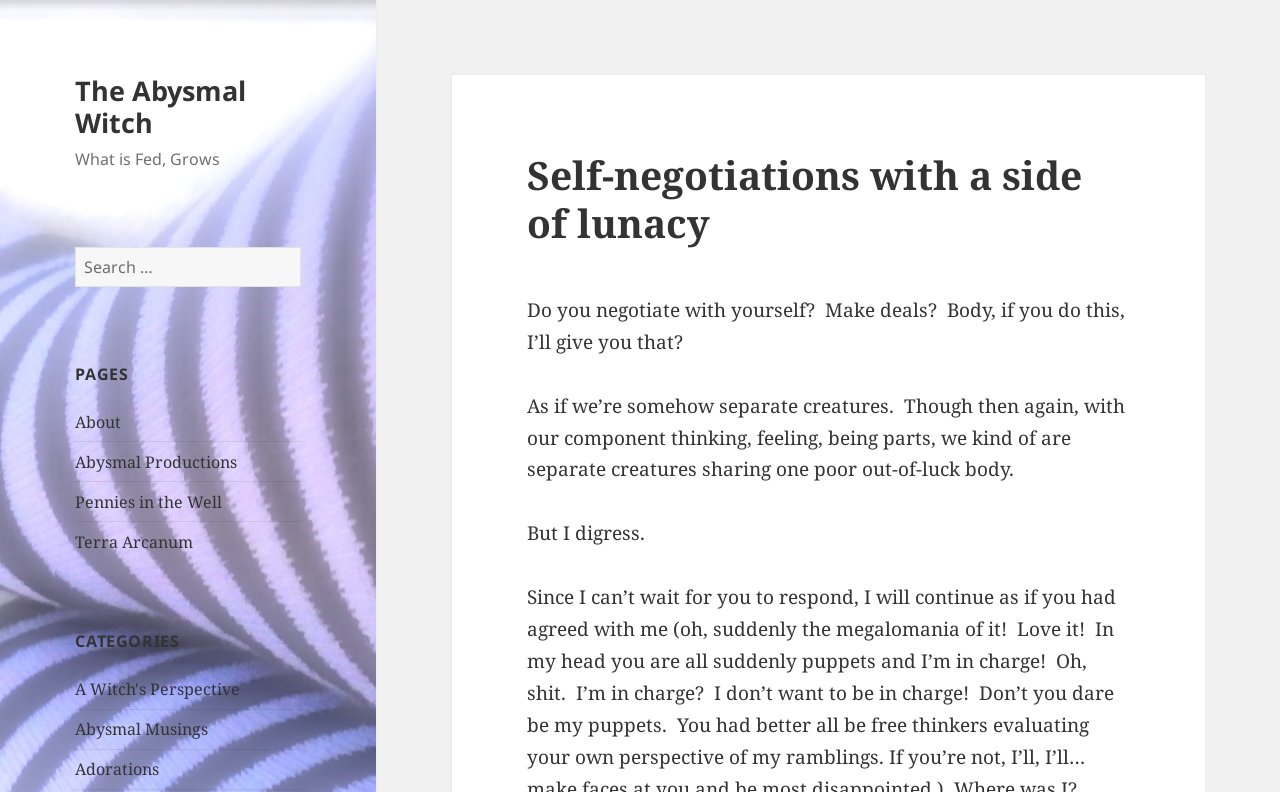Examine the image carefully and respond to the question with a detailed answer: 
How many search boxes are there on the webpage?

There is a search element on the webpage, which contains a search box and a search button. Although there are multiple elements within the search element, there is only one search box, hence the answer is 1.